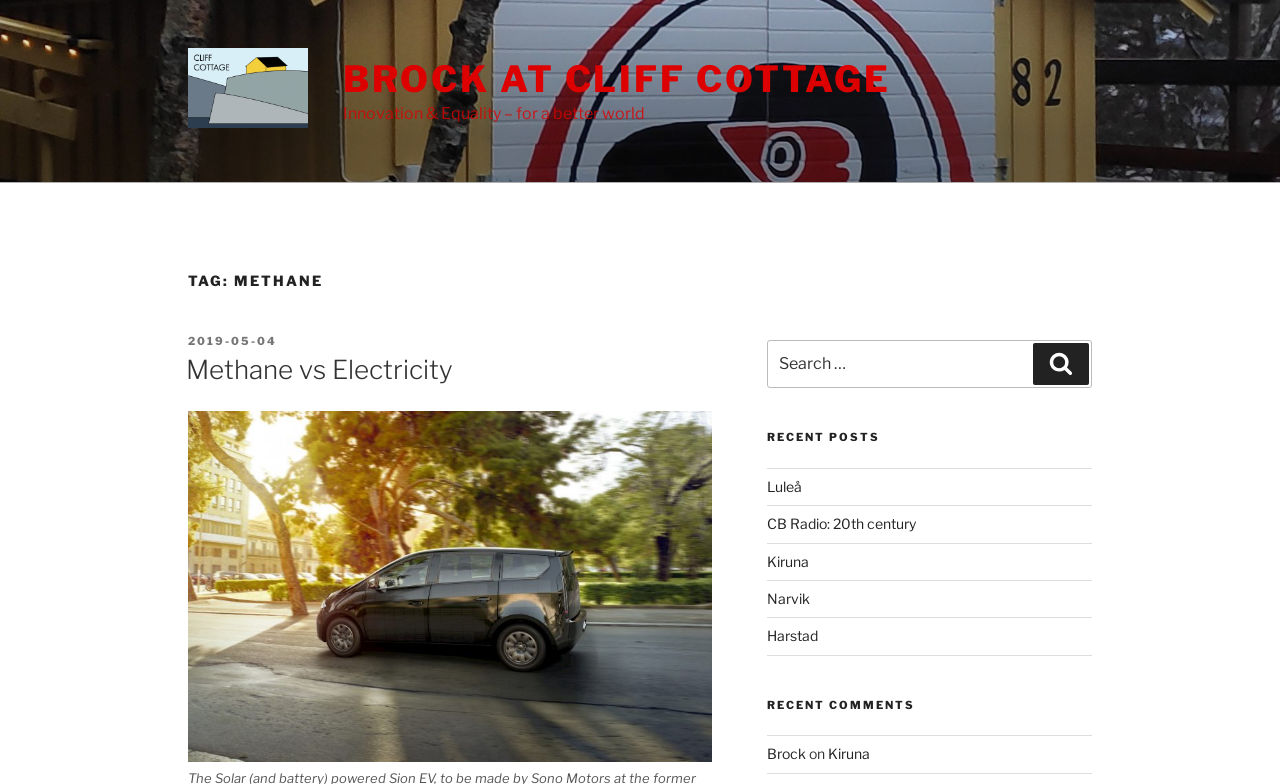Answer the following query concisely with a single word or phrase:
What is the name of the blog?

Brock at Cliff Cottage